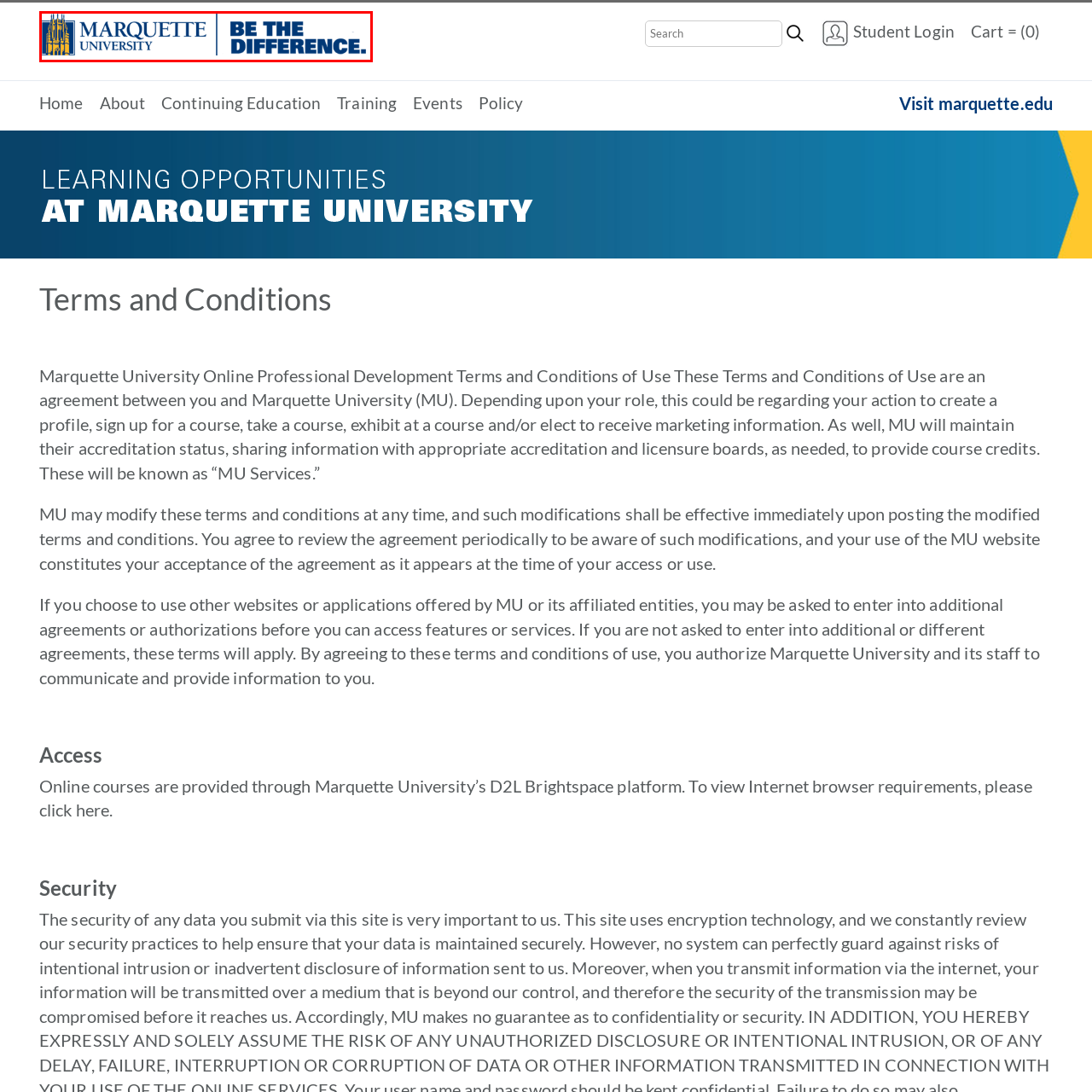Offer a complete and descriptive caption for the image marked by the red box.

The image prominently features the logo of Marquette University, which includes the university's name displayed in an elegant blue font, paired with the phrase "BE THE DIFFERENCE." This slogan encapsulates the university's mission and commitment to making a positive impact through education and community involvement. The logo is accompanied by a graphic element that integrates traditional imagery associated with the institution, emphasizing its heritage and values. This visual representation serves not only as an identification for the university but also as a motivational call to action for prospective and current students.